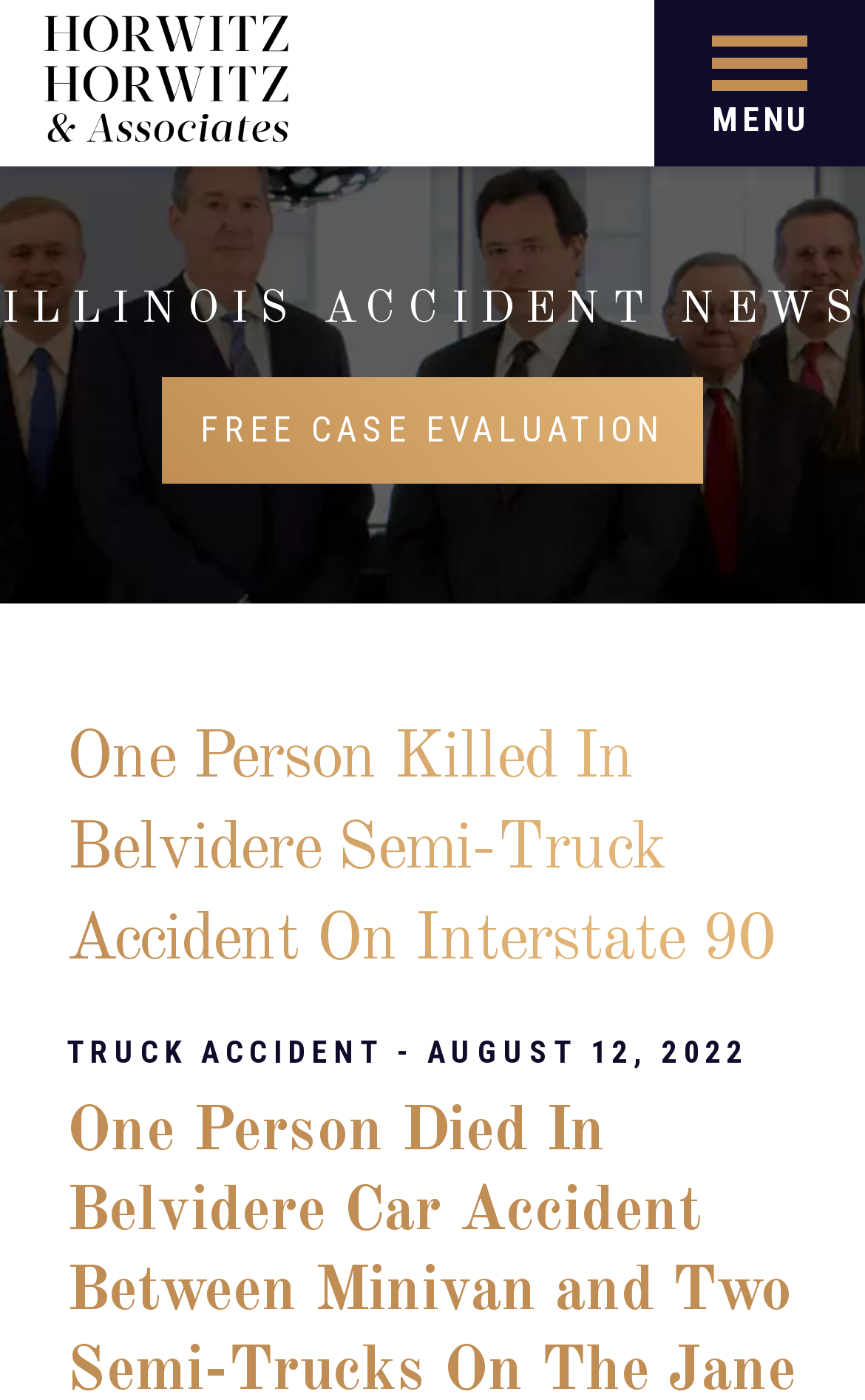Provide a short answer to the following question with just one word or phrase: What can I do to get a case evaluation?

Click on FREE CASE EVALUATION